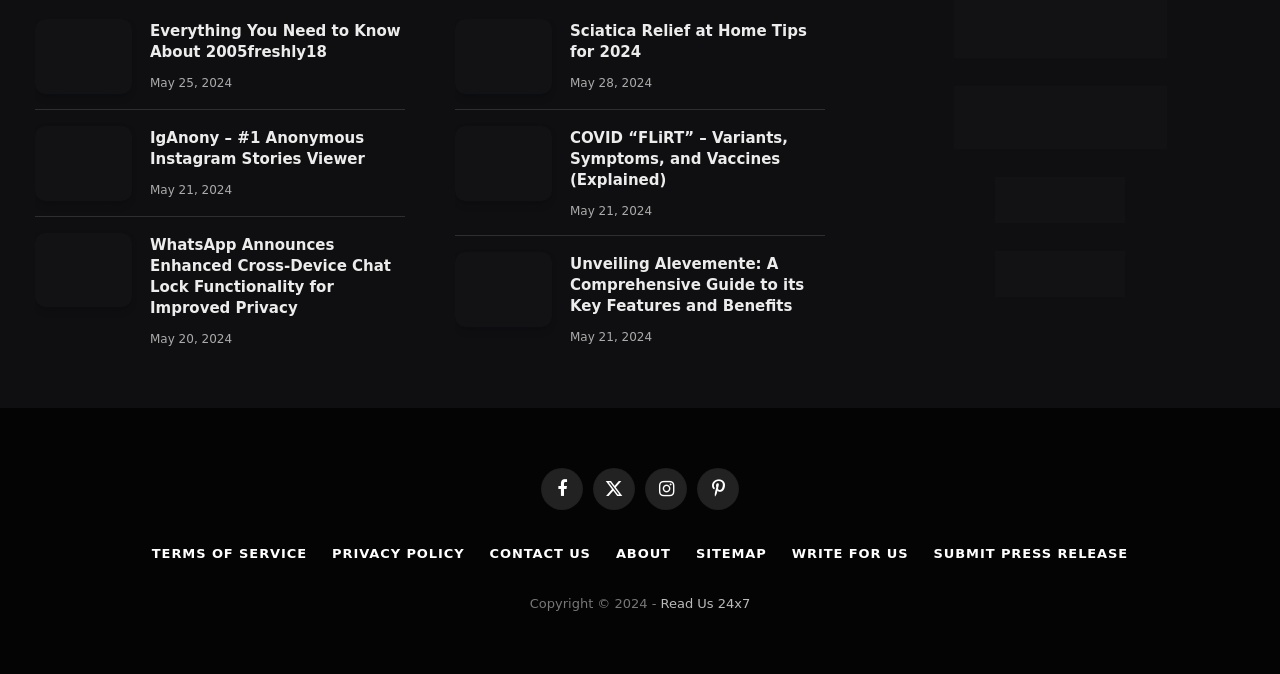Find and indicate the bounding box coordinates of the region you should select to follow the given instruction: "Read the TERMS OF SERVICE".

[0.119, 0.809, 0.24, 0.832]